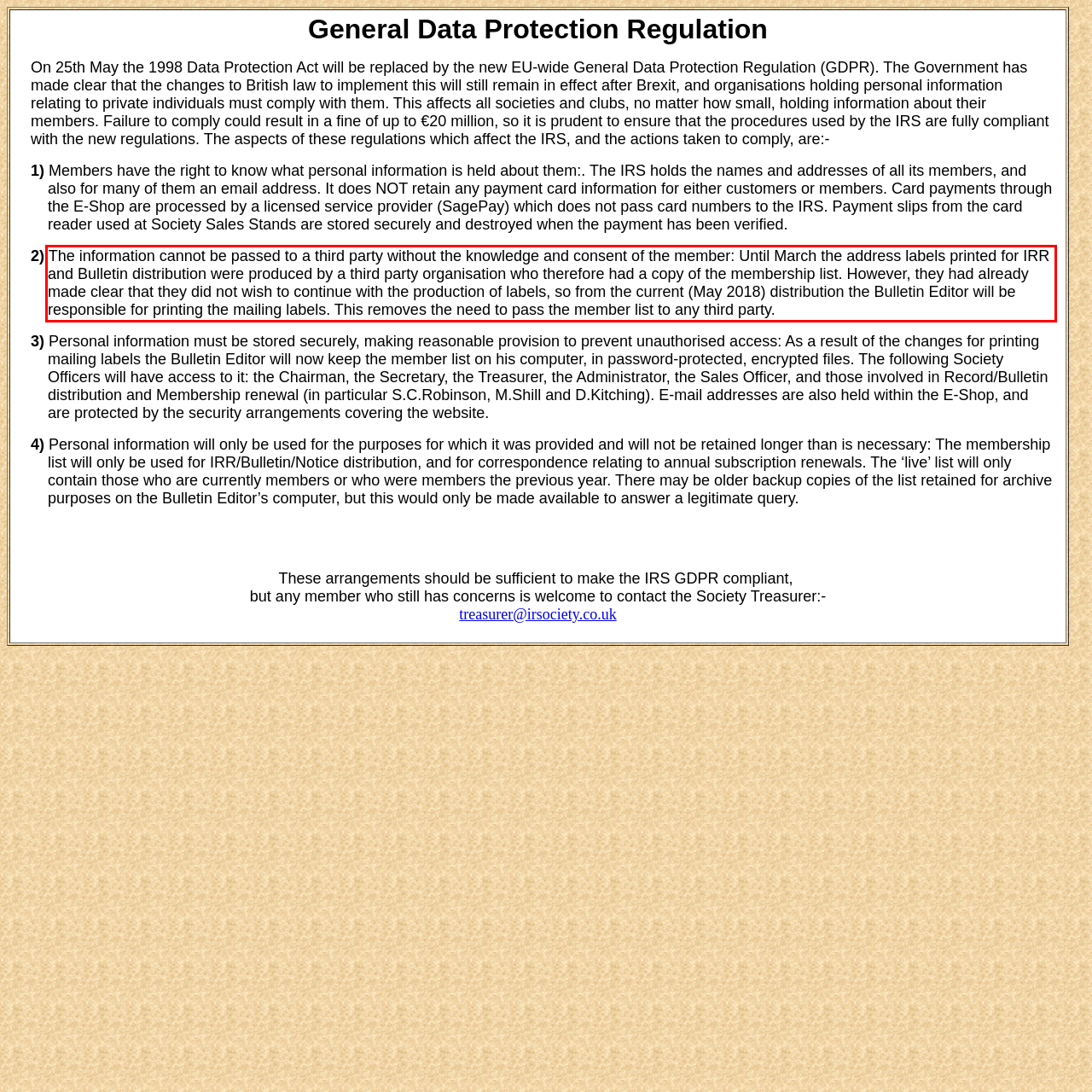View the screenshot of the webpage and identify the UI element surrounded by a red bounding box. Extract the text contained within this red bounding box.

2) The information cannot be passed to a third party without the knowledge and consent of the member: Until March the address labels printed for IRR and Bulletin distribution were produced by a third party organisation who therefore had a copy of the membership list. However, they had already made clear that they did not wish to continue with the production of labels, so from the current (May 2018) distribution the Bulletin Editor will be responsible for printing the mailing labels. This removes the need to pass the member list to any third party.